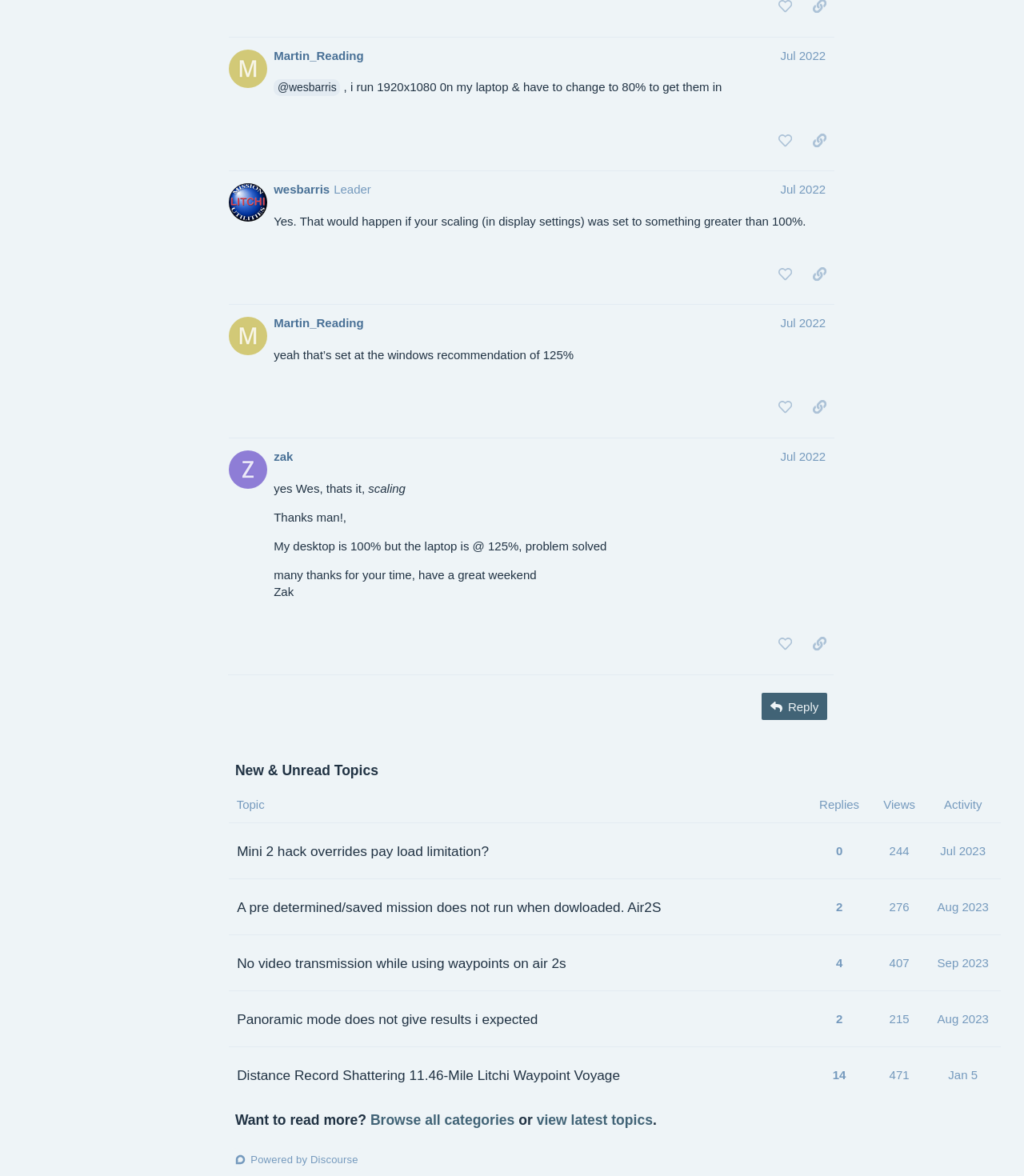Determine the coordinates of the bounding box that should be clicked to complete the instruction: "view topic 'Mini 2 hack overrides pay load limitation?'". The coordinates should be represented by four float numbers between 0 and 1: [left, top, right, bottom].

[0.223, 0.708, 0.79, 0.747]